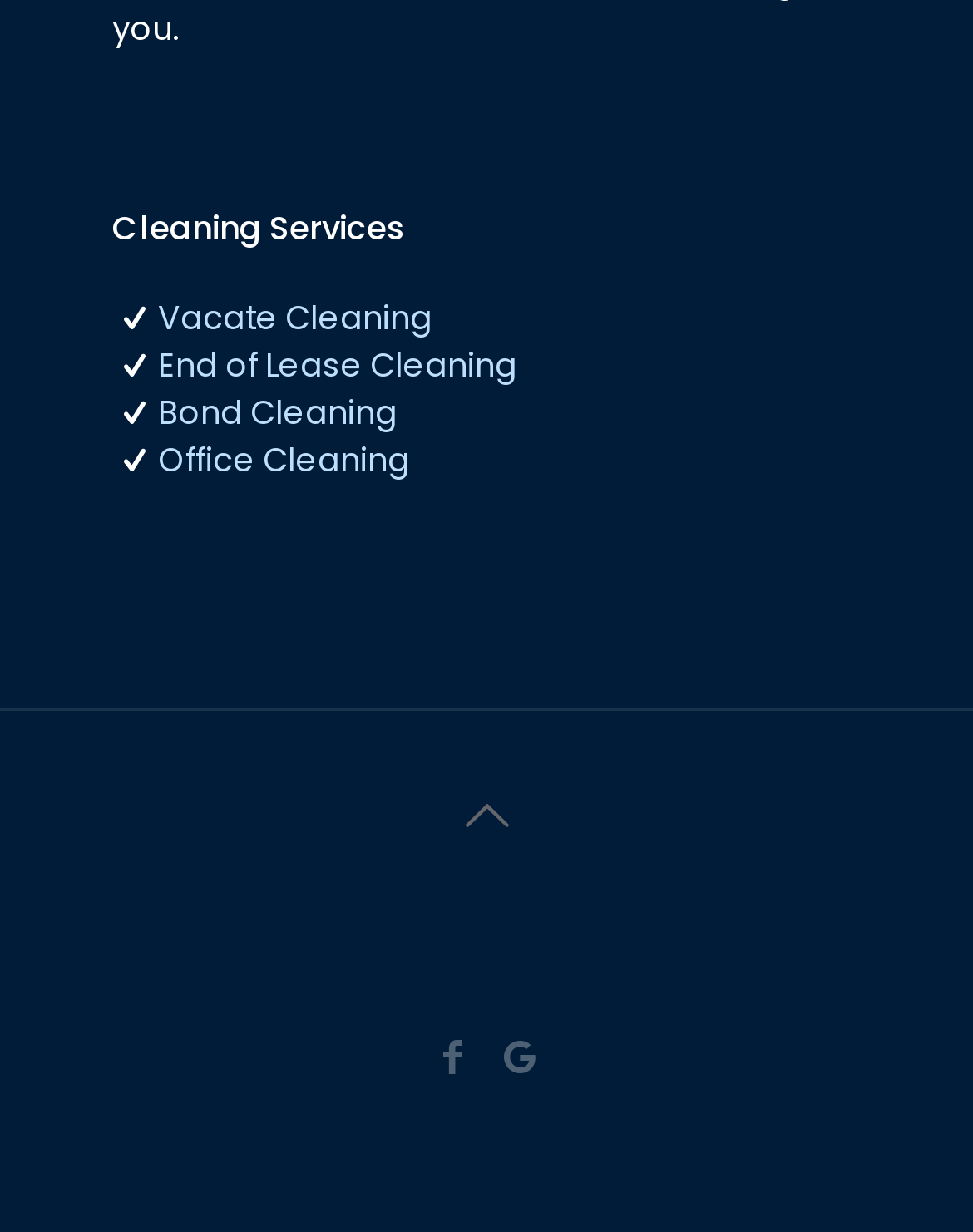Determine the bounding box coordinates for the clickable element required to fulfill the instruction: "Go to Facebook page". Provide the coordinates as four float numbers between 0 and 1, i.e., [left, top, right, bottom].

[0.438, 0.836, 0.492, 0.879]